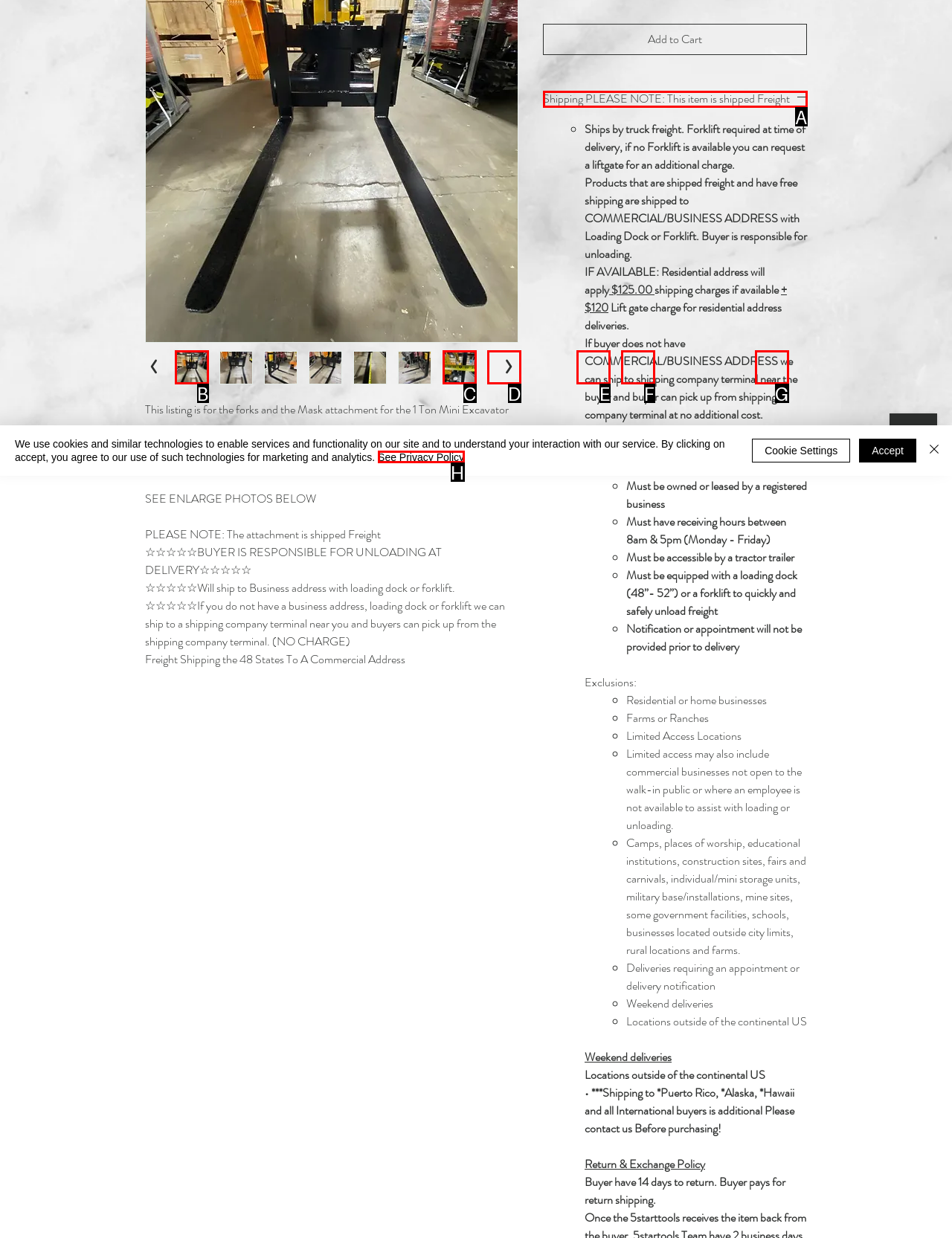Find the option that best fits the description: See Privacy Policy. Answer with the letter of the option.

H